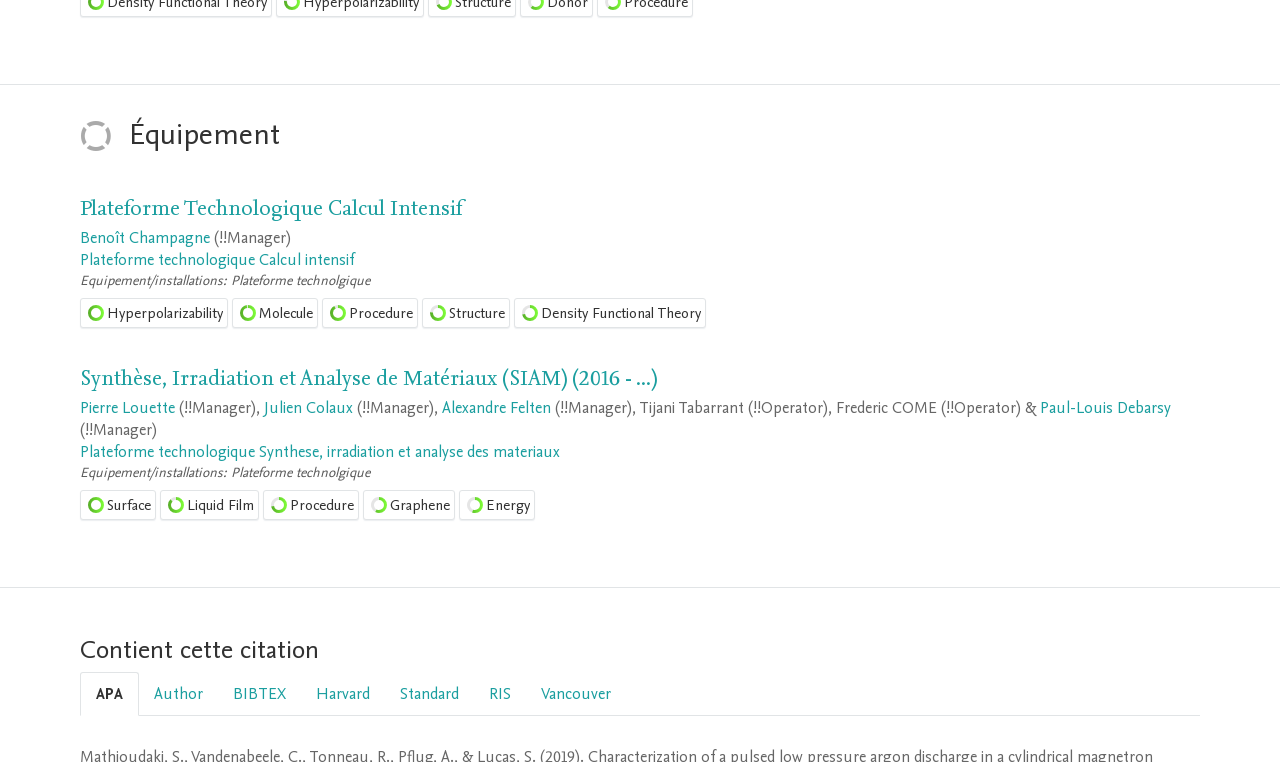How many menu items are in the first menubar?
Give a comprehensive and detailed explanation for the question.

I counted the number of menu items in the first menubar, which are 'Hyperpolarizability 100%', 'Molecule 97%', 'Procedure 92%', 'Structure 76%', and 'Density Functional Theory 71%'. There are 5 menu items in total.